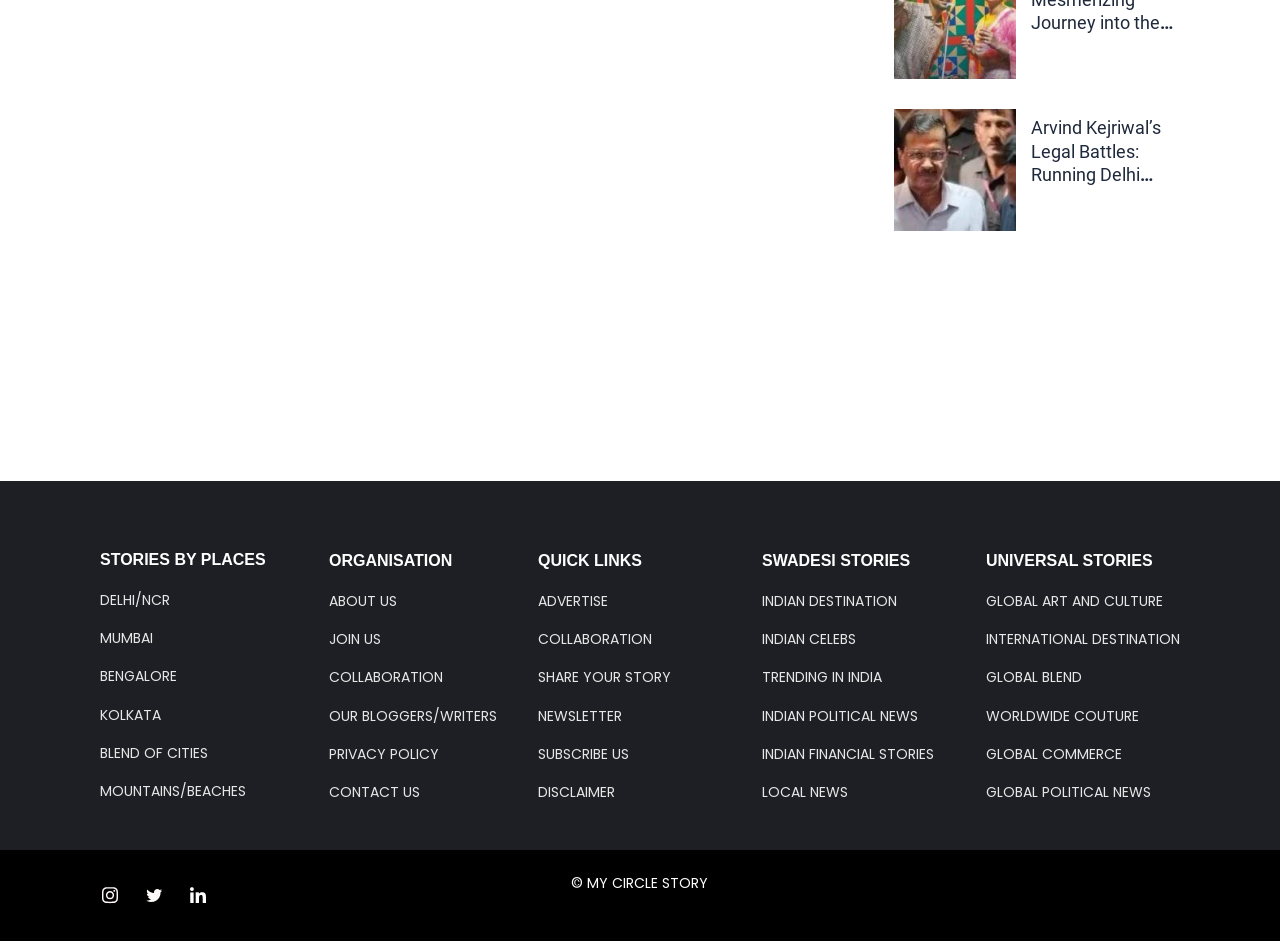Using the format (top-left x, top-left y, bottom-right x, bottom-right y), and given the element description, identify the bounding box coordinates within the screenshot: GLOBAL ART AND CULTURE

[0.77, 0.628, 0.909, 0.649]